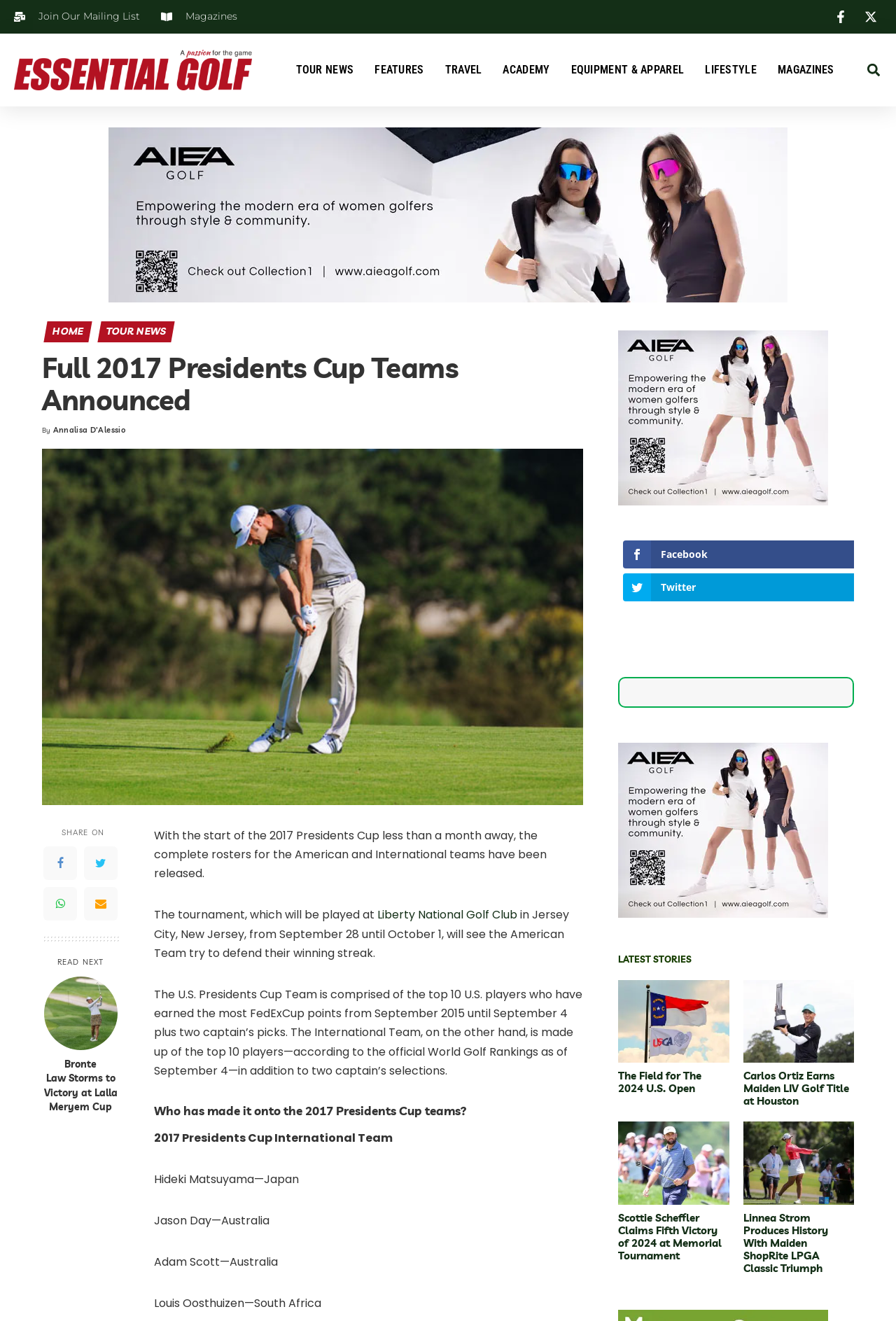Identify the bounding box coordinates of the region that needs to be clicked to carry out this instruction: "Search for something". Provide these coordinates as four float numbers ranging from 0 to 1, i.e., [left, top, right, bottom].

[0.962, 0.044, 0.984, 0.062]